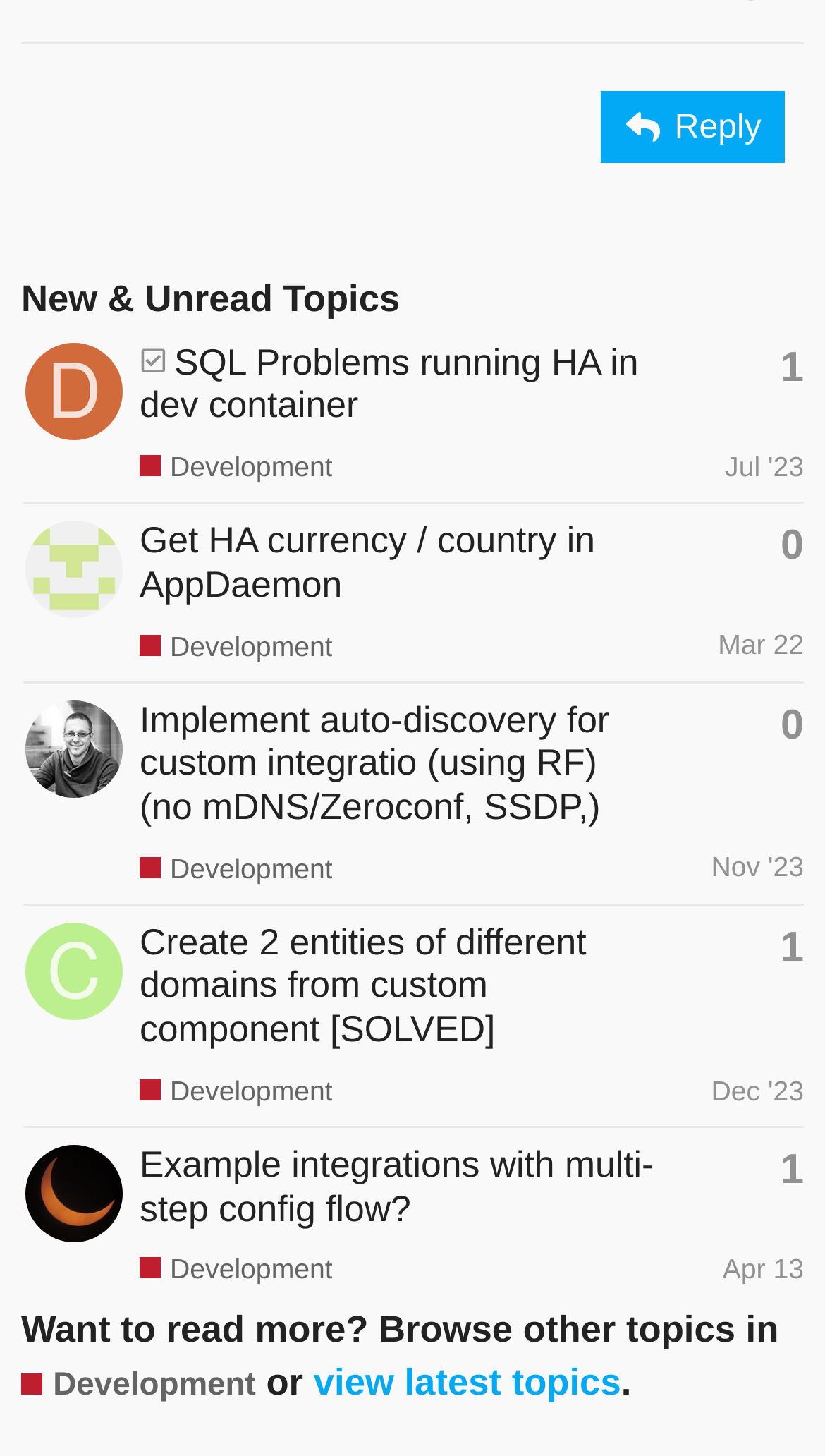Identify the bounding box coordinates of the section to be clicked to complete the task described by the following instruction: "Browse topics in Development". The coordinates should be four float numbers between 0 and 1, formatted as [left, top, right, bottom].

[0.026, 0.936, 0.31, 0.967]